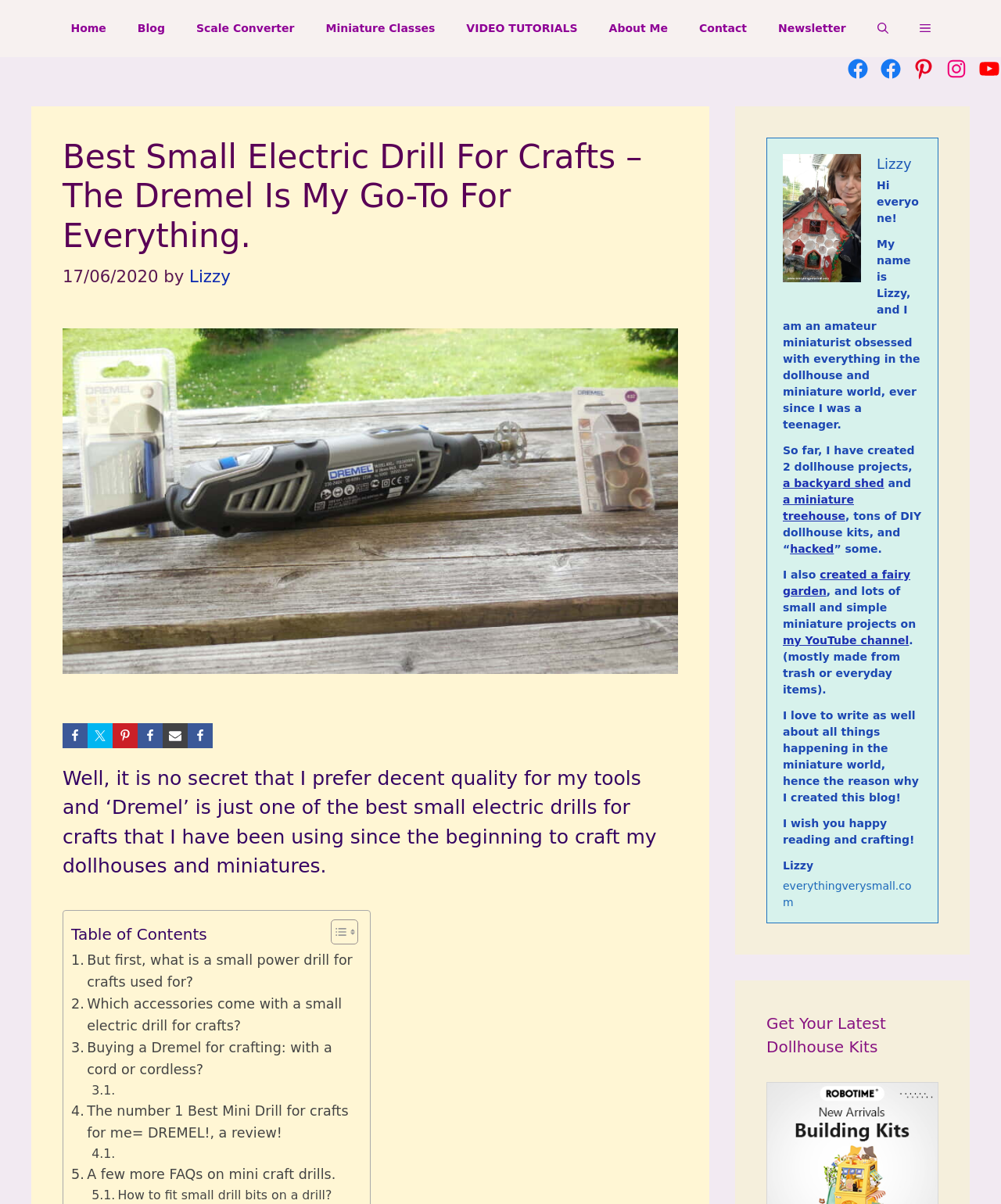Find the bounding box coordinates for the area you need to click to carry out the instruction: "View the 'Miniature Classes' page". The coordinates should be four float numbers between 0 and 1, indicated as [left, top, right, bottom].

[0.31, 0.0, 0.45, 0.047]